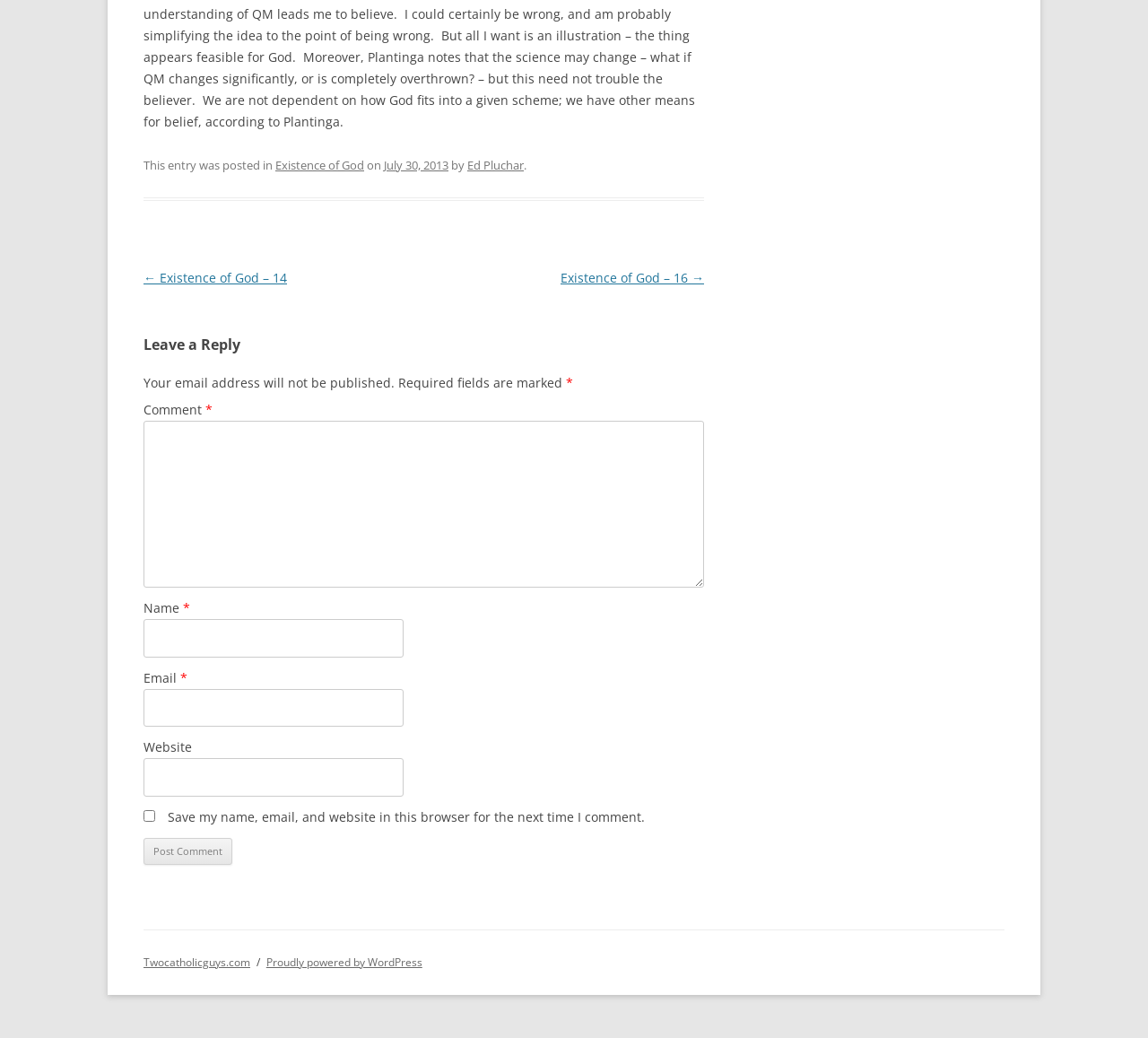Please determine the bounding box coordinates of the element's region to click for the following instruction: "Click on the 'Existence of God' link".

[0.24, 0.151, 0.317, 0.167]